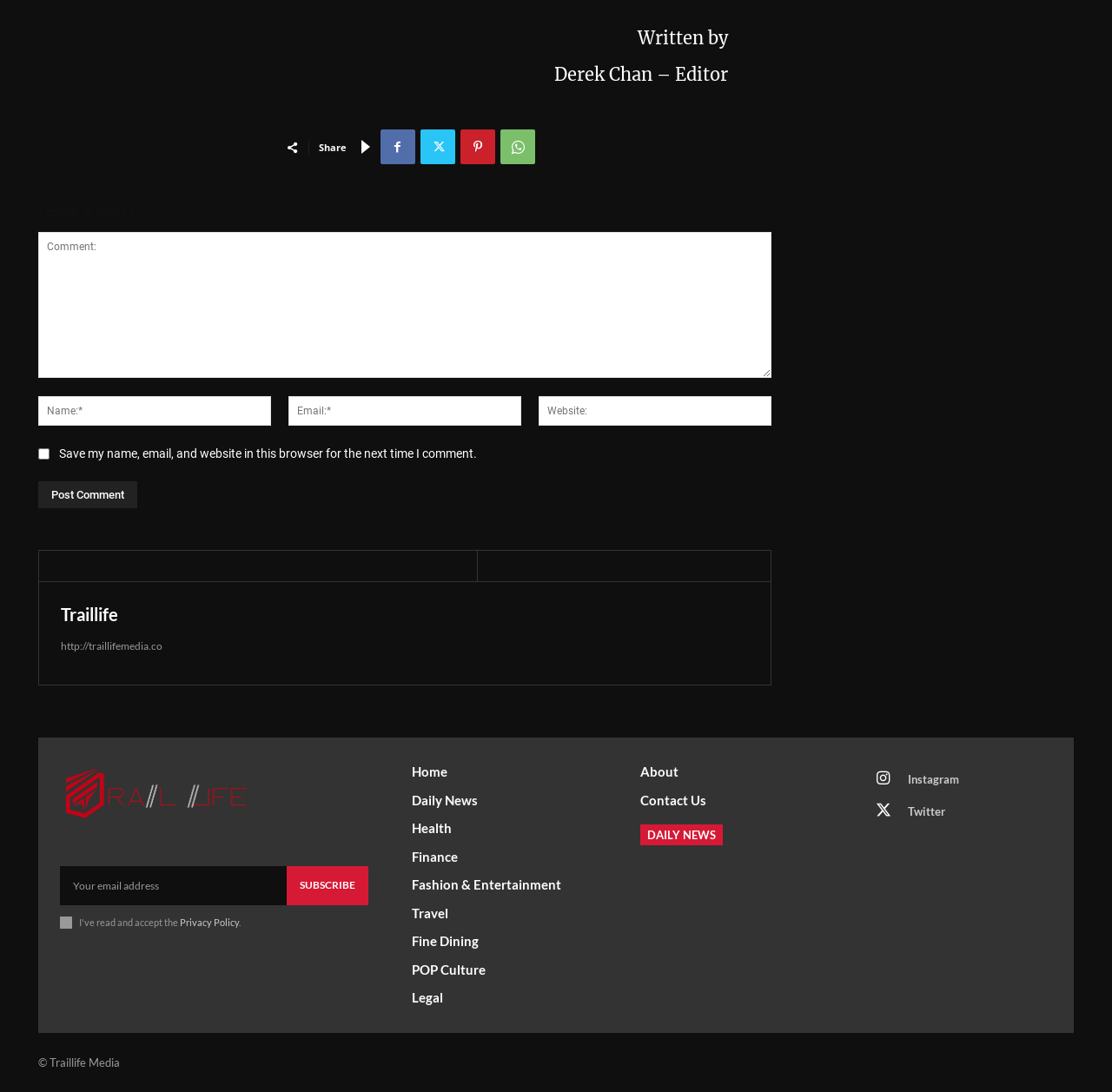Please provide the bounding box coordinates for the element that needs to be clicked to perform the following instruction: "Click the 'Home' link". The coordinates should be given as four float numbers between 0 and 1, i.e., [left, top, right, bottom].

[0.371, 0.699, 0.536, 0.715]